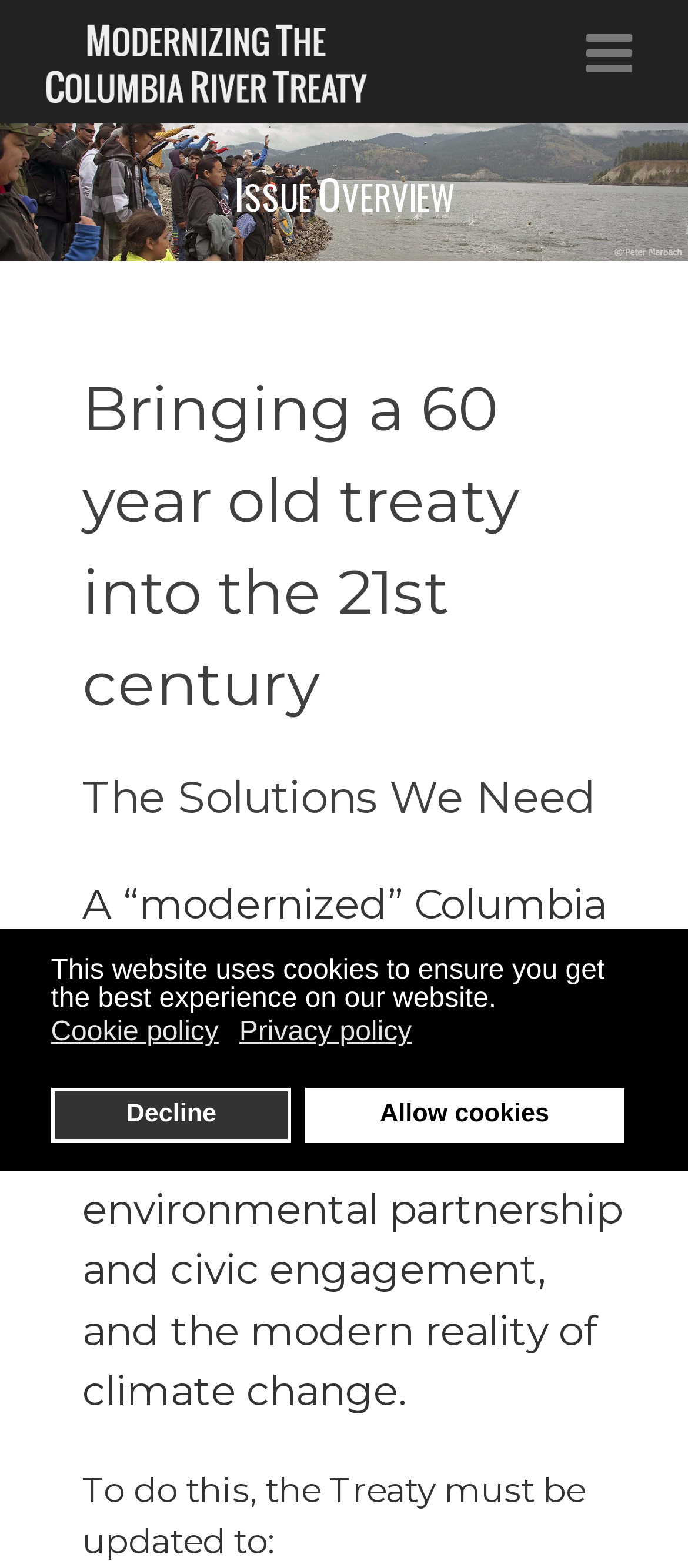Please provide a one-word or short phrase answer to the question:
What is the main topic of this webpage?

Columbia River Treaty